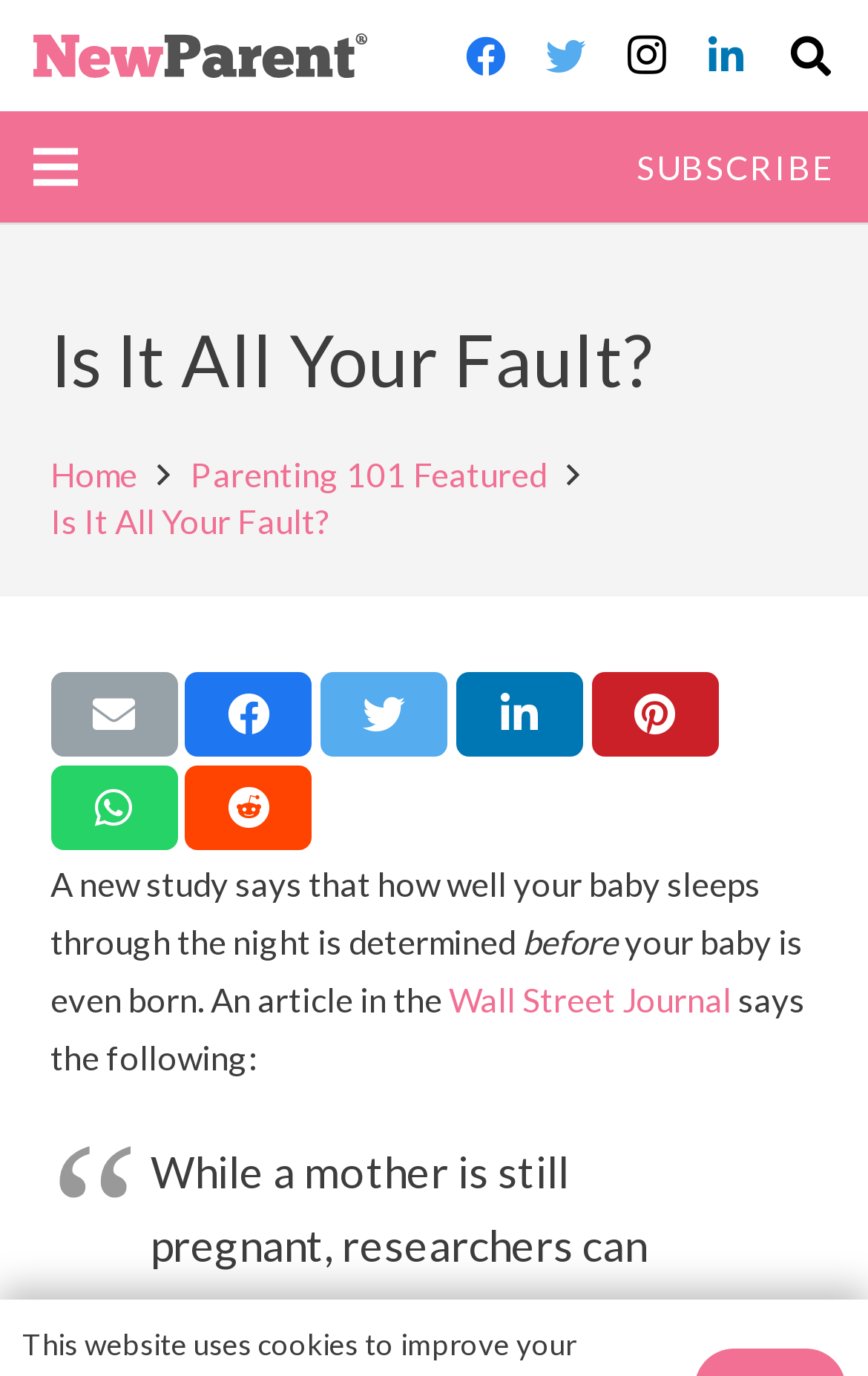From the webpage screenshot, identify the region described by aria-label="Email this" title="Email this". Provide the bounding box coordinates as (top-left x, top-left y, bottom-right x, bottom-right y), with each value being a floating point number between 0 and 1.

[0.058, 0.489, 0.204, 0.55]